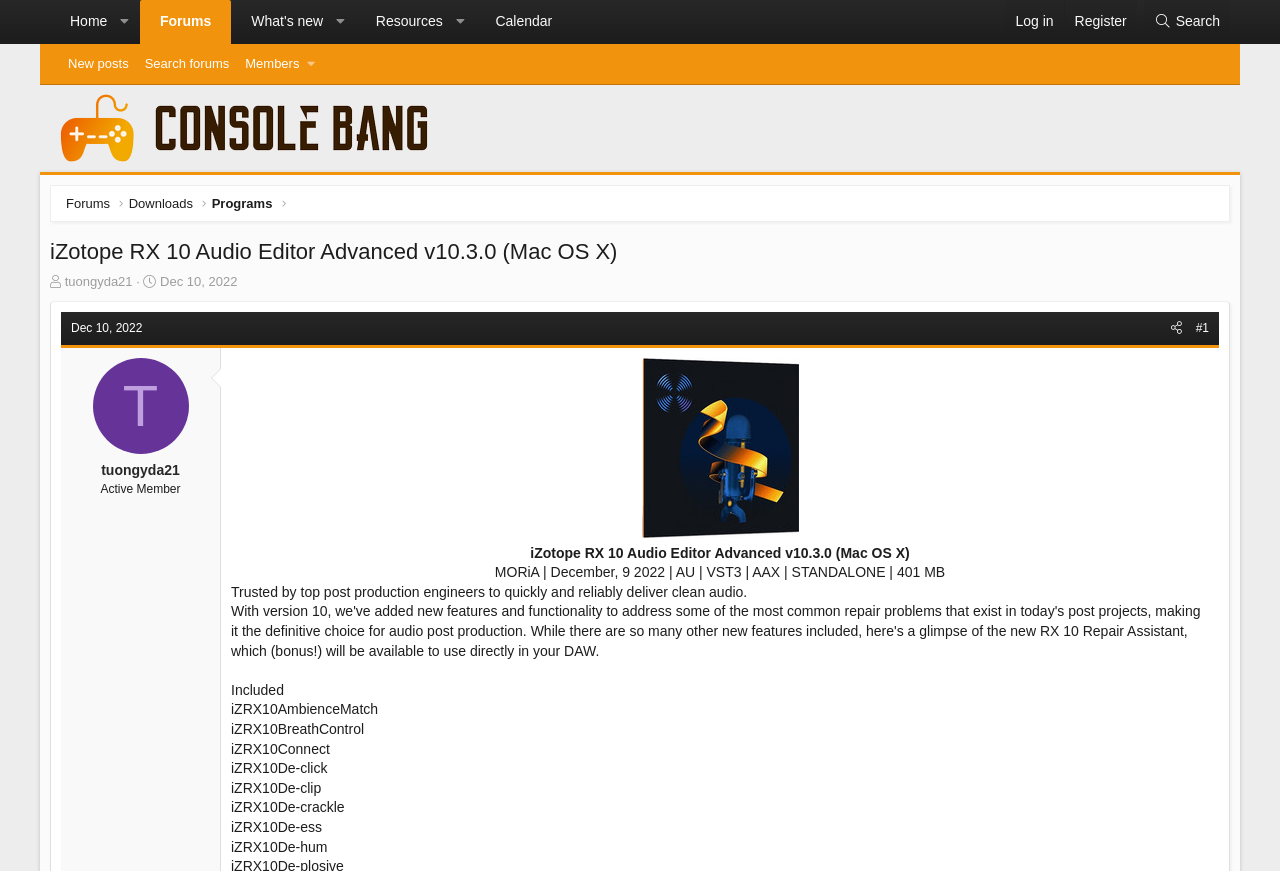What is the purpose of the software?
Look at the webpage screenshot and answer the question with a detailed explanation.

I found the answer by looking at the text 'Trusted by top post production engineers to quickly and reliably deliver clean audio.' which is likely to be the description of the software's purpose.